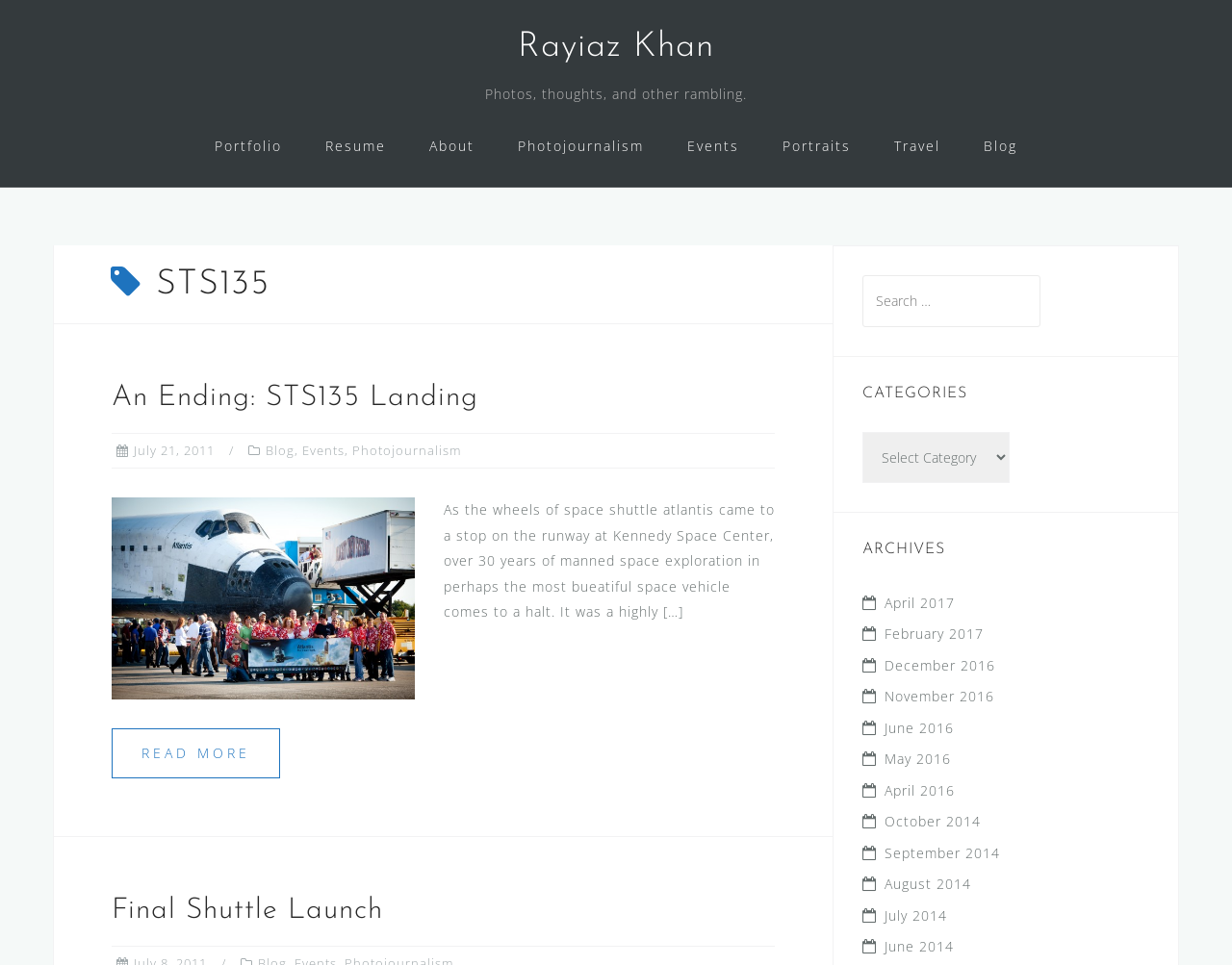Provide the bounding box coordinates of the area you need to click to execute the following instruction: "read more about an ending".

[0.091, 0.754, 0.227, 0.807]